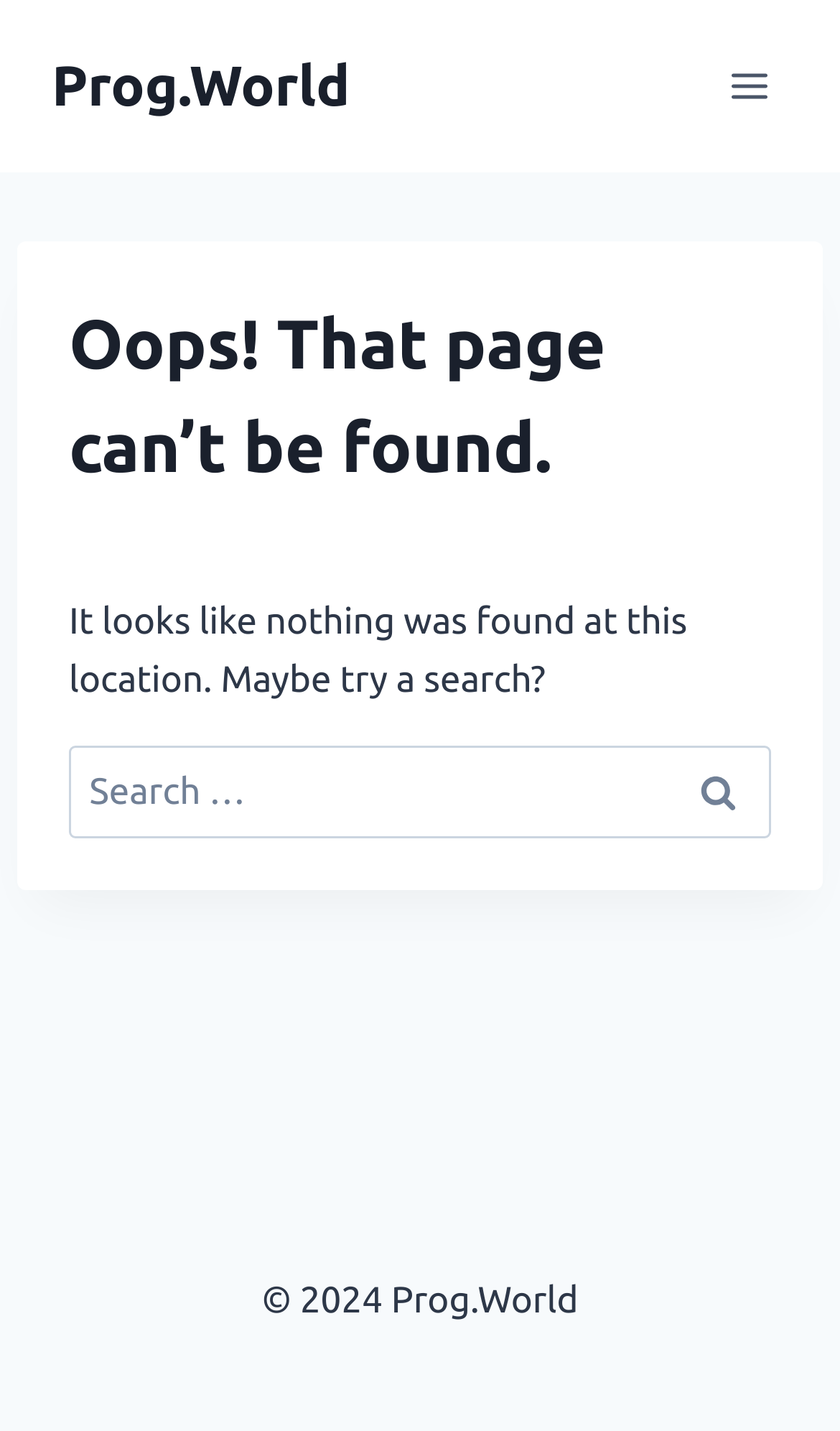Refer to the screenshot and give an in-depth answer to this question: What is the copyright year of the website?

The copyright information is located at the bottom of the webpage, and it states '© 2024 Prog.World', which indicates that the copyright year of the website is 2024.